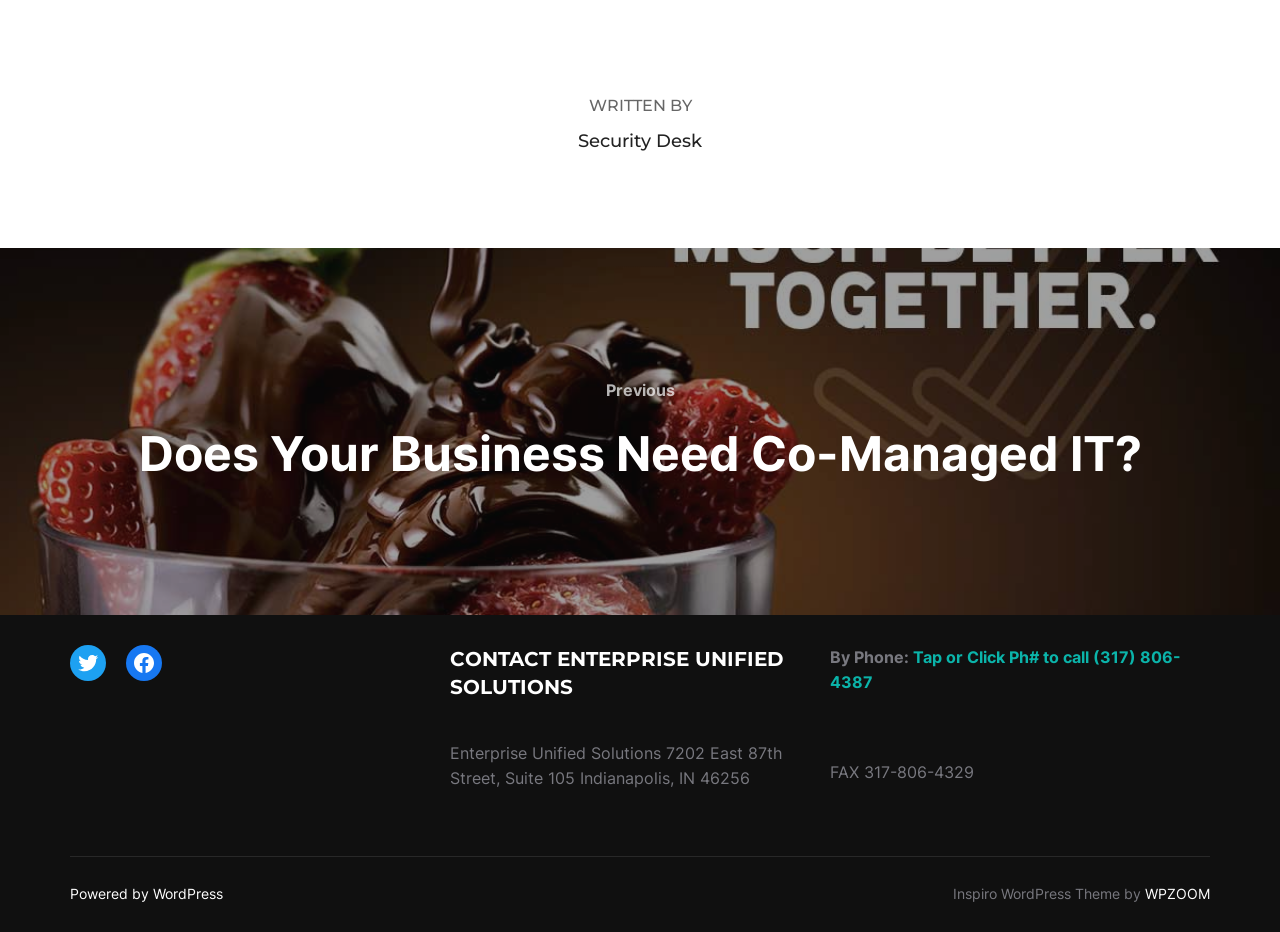What is the social media platform linked to the icon with a bounding box coordinate of [0.055, 0.692, 0.083, 0.73]?
Please provide a single word or phrase as your answer based on the image.

Twitter